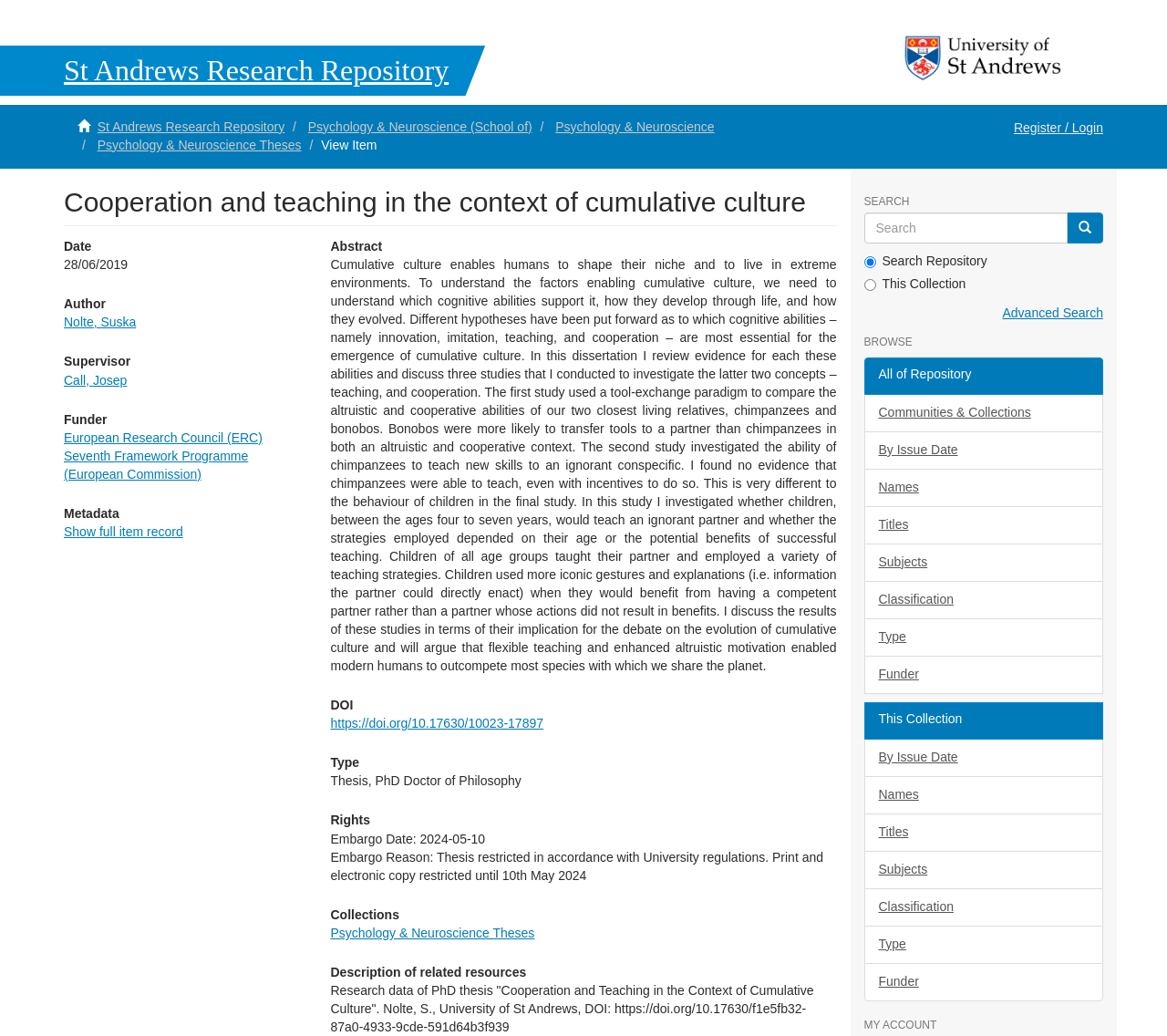Please specify the bounding box coordinates for the clickable region that will help you carry out the instruction: "Browse by issue date".

[0.74, 0.38, 0.945, 0.417]